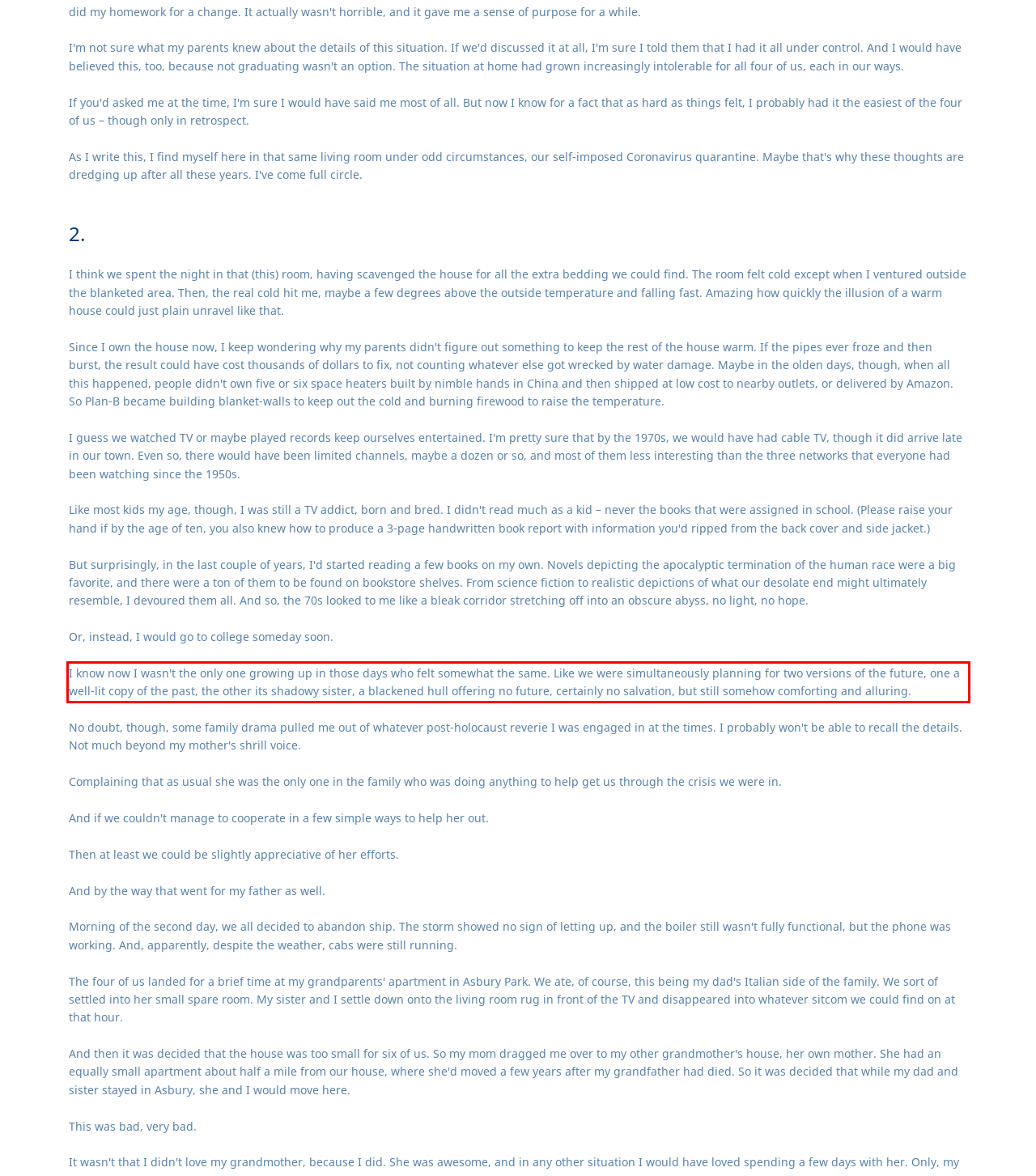Identify the text inside the red bounding box in the provided webpage screenshot and transcribe it.

I know now I wasn't the only one growing up in those days who felt somewhat the same. Like we were simultaneously planning for two versions of the future, one a well-lit copy of the past, the other its shadowy sister, a blackened hull offering no future, certainly no salvation, but still somehow comforting and alluring.